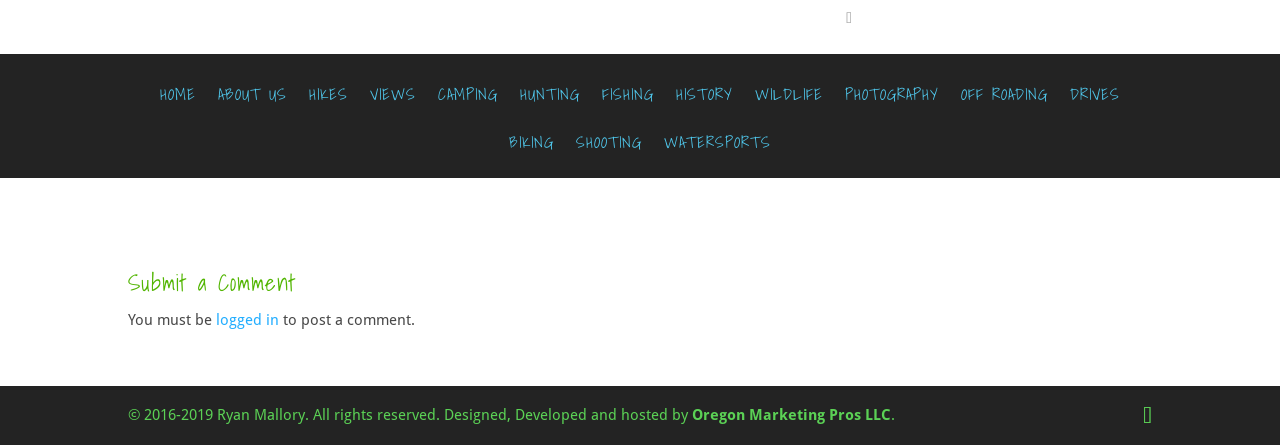Find the bounding box coordinates of the element's region that should be clicked in order to follow the given instruction: "log in to post a comment". The coordinates should consist of four float numbers between 0 and 1, i.e., [left, top, right, bottom].

[0.169, 0.698, 0.218, 0.738]